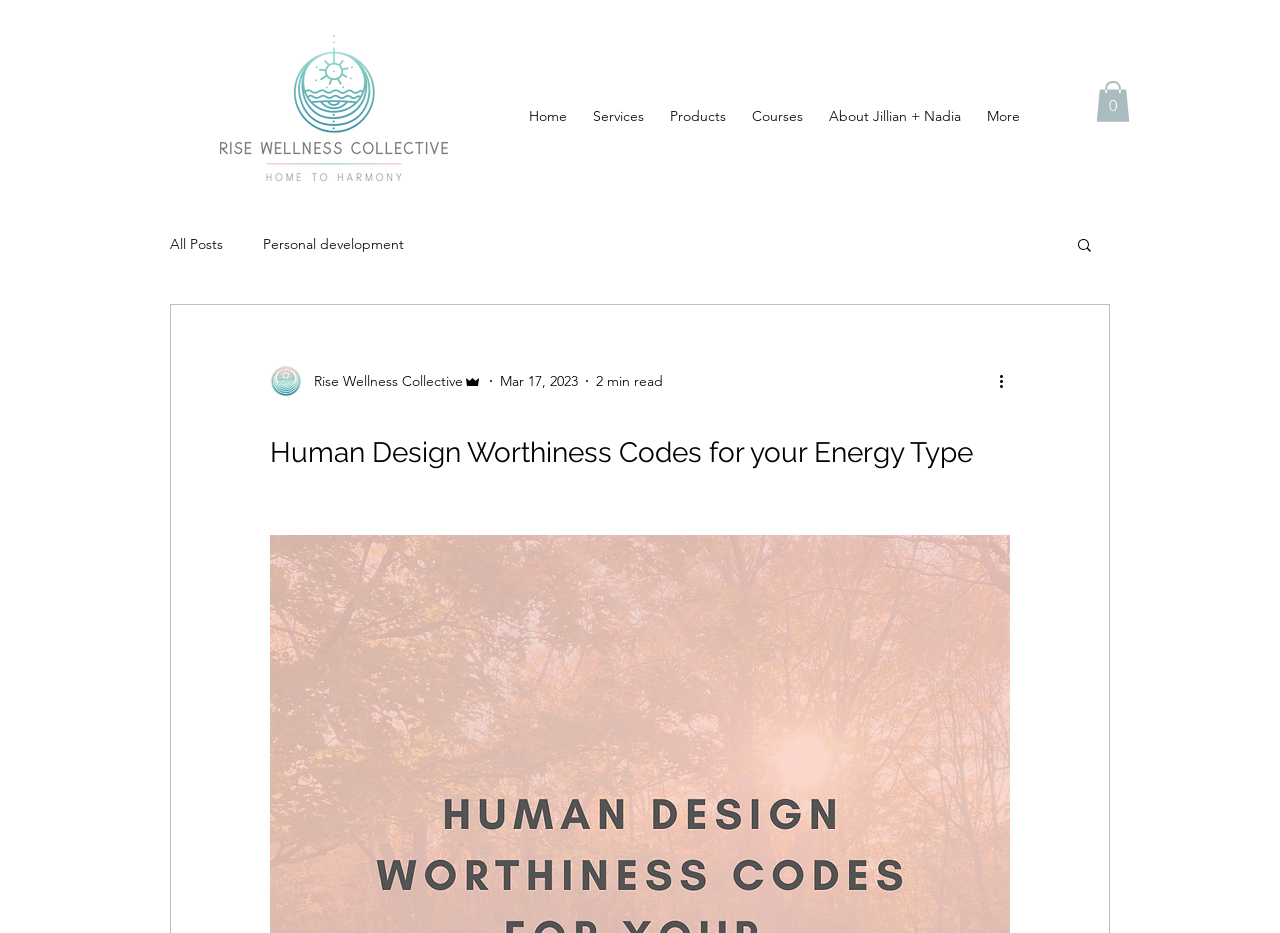Identify the bounding box coordinates of the region that should be clicked to execute the following instruction: "View the About Jillian + Nadia page".

[0.638, 0.092, 0.761, 0.156]